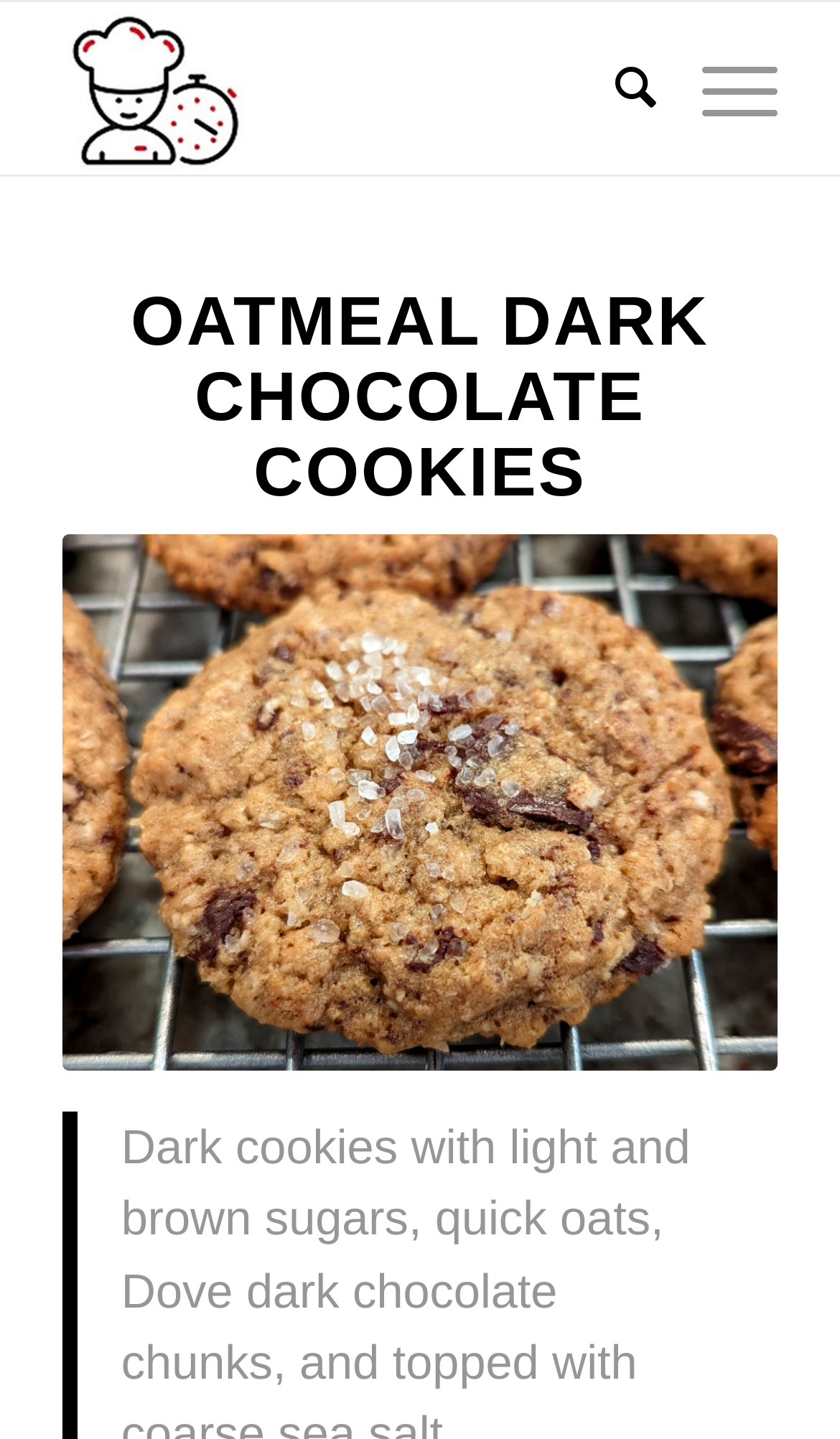Mark the bounding box of the element that matches the following description: "aria-label="cooking-chris-logo" title="cooking-chris-logo"".

[0.075, 0.001, 0.755, 0.121]